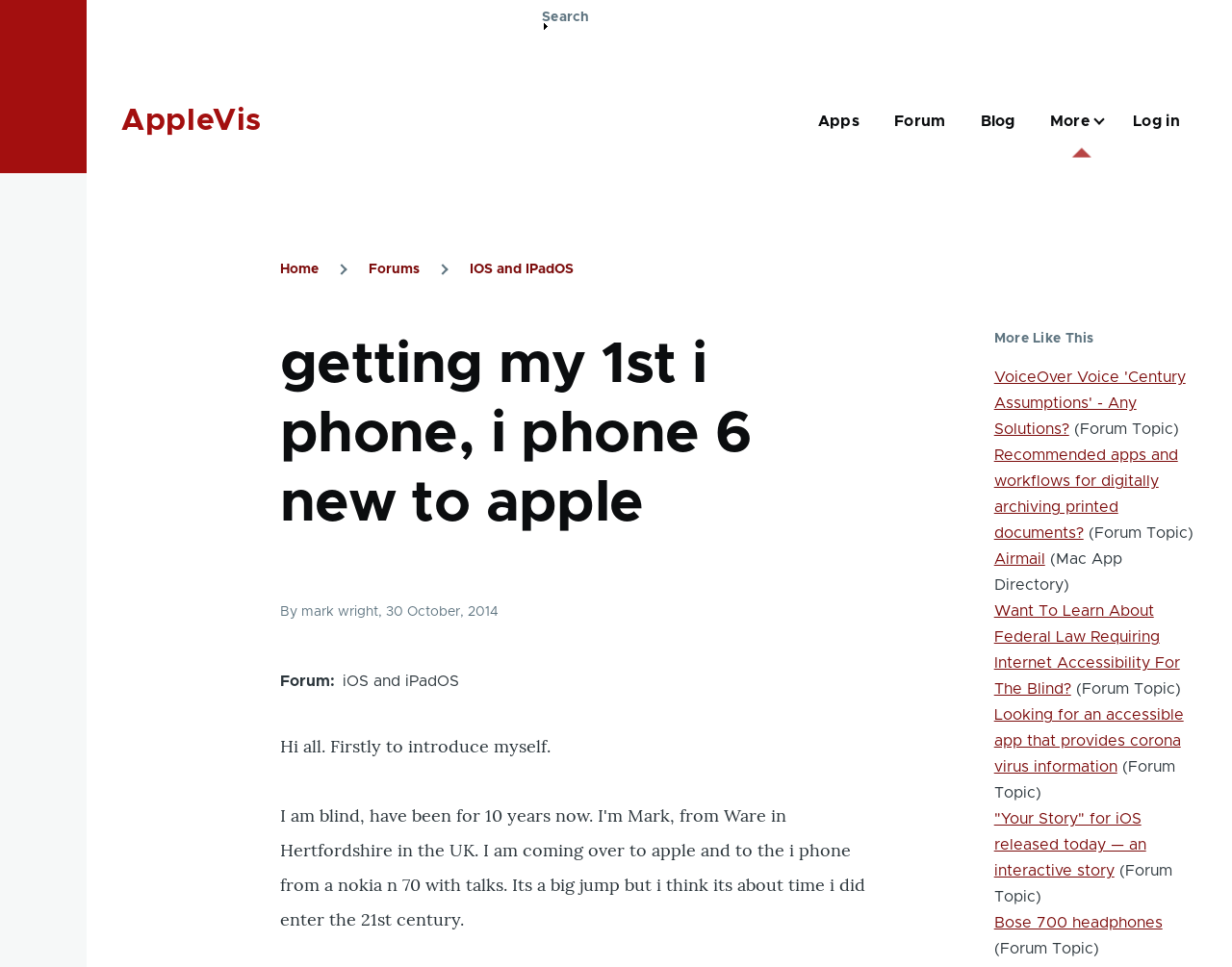Can you determine the bounding box coordinates of the area that needs to be clicked to fulfill the following instruction: "View the 2022 CONGRESS page"?

None